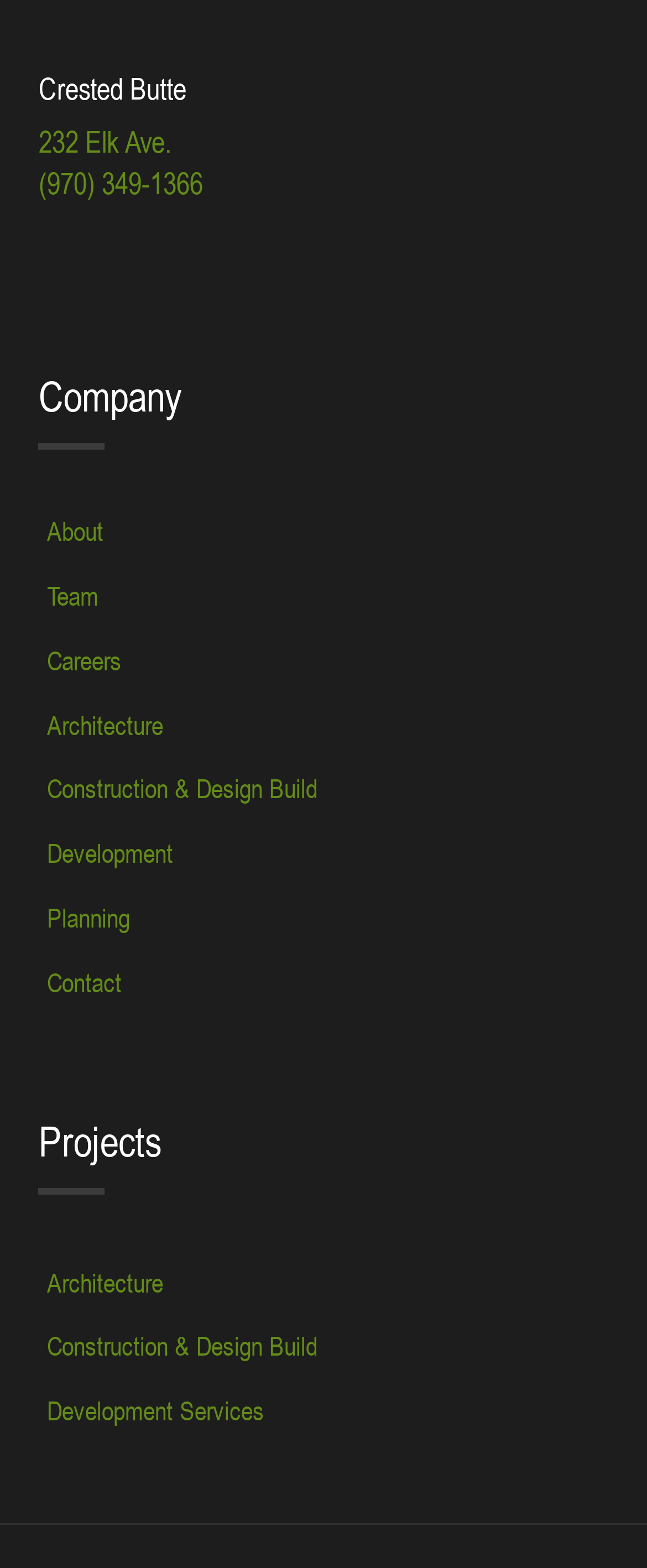Please specify the bounding box coordinates of the element that should be clicked to execute the given instruction: 'browse January 2024'. Ensure the coordinates are four float numbers between 0 and 1, expressed as [left, top, right, bottom].

None